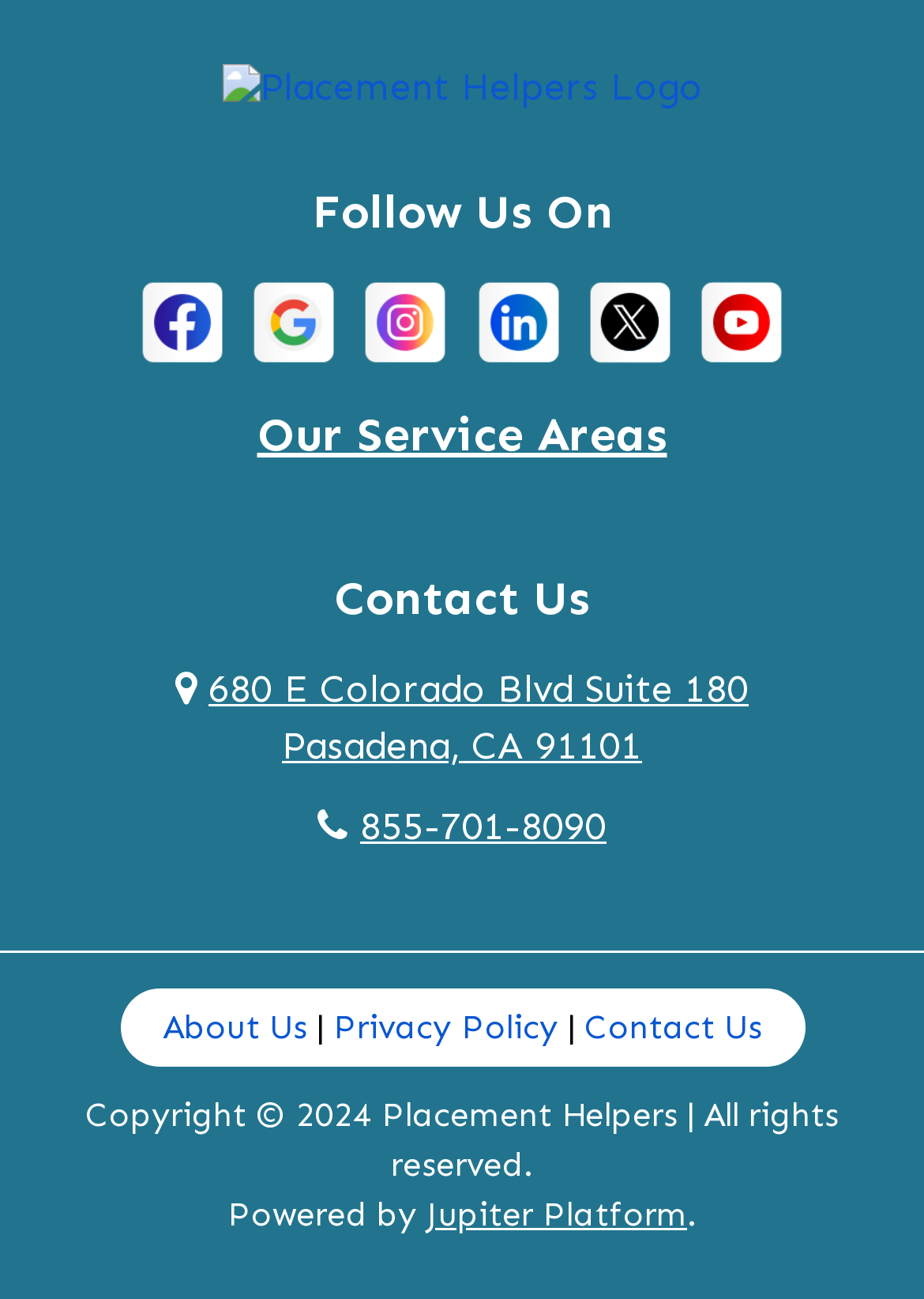Determine the bounding box for the described UI element: "About Us".

[0.176, 0.776, 0.332, 0.807]